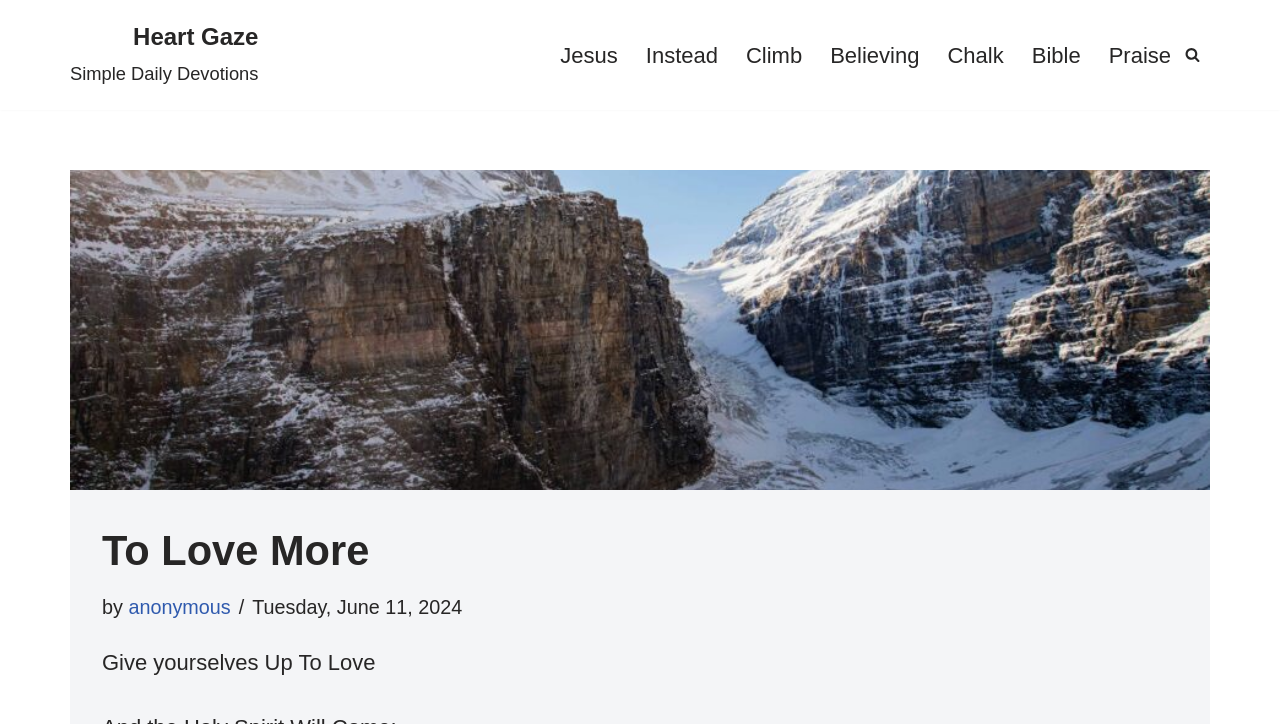Use a single word or phrase to answer the question:
What is the title of the first devotion?

To Love More